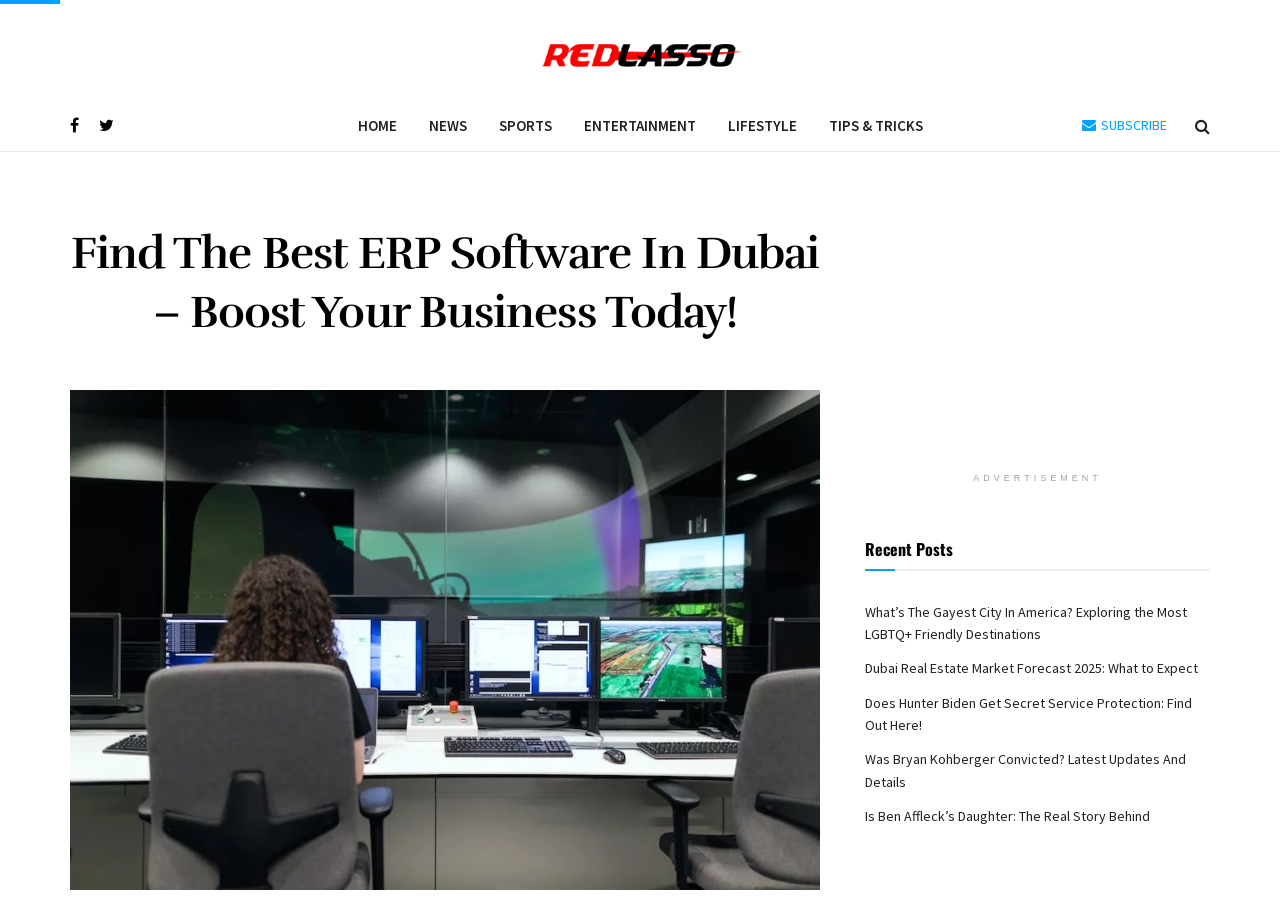Create a detailed summary of all the visual and textual information on the webpage.

The webpage appears to be a blog or news website, with a focus on providing information about ERP software in Dubai. At the top of the page, there is a navigation menu with links to various sections, including "HOME", "NEWS", "SPORTS", "ENTERTAINMENT", "LIFESTYLE", and "TIPS & TRICKS". 

To the right of the navigation menu, there is a "SUBSCRIBE" button with an envelope icon. On the top-right corner, there is a search icon. 

The main heading of the page reads "Find The Best ERP Software In Dubai – Boost Your Business Today!", which is also a link. Below this heading, there is a large image with the same title. 

On the right side of the page, there is an advertisement section with a heading "ADVERTISEMENT" and an iframe containing the ad content. 

Below the main heading, there is a section titled "Recent Posts" with five links to different articles. The articles' titles include "What’s The Gayest City In America?", "Dubai Real Estate Market Forecast 2025", "Does Hunter Biden Get Secret Service Protection", "Was Bryan Kohberger Convicted", and "Is Ben Affleck’s Daughter". 

There are also two links at the top of the page, one with a Facebook icon and another with a Twitter icon. Additionally, there is a logo "Red Lasso" with a link and an image at the top-left corner of the page.